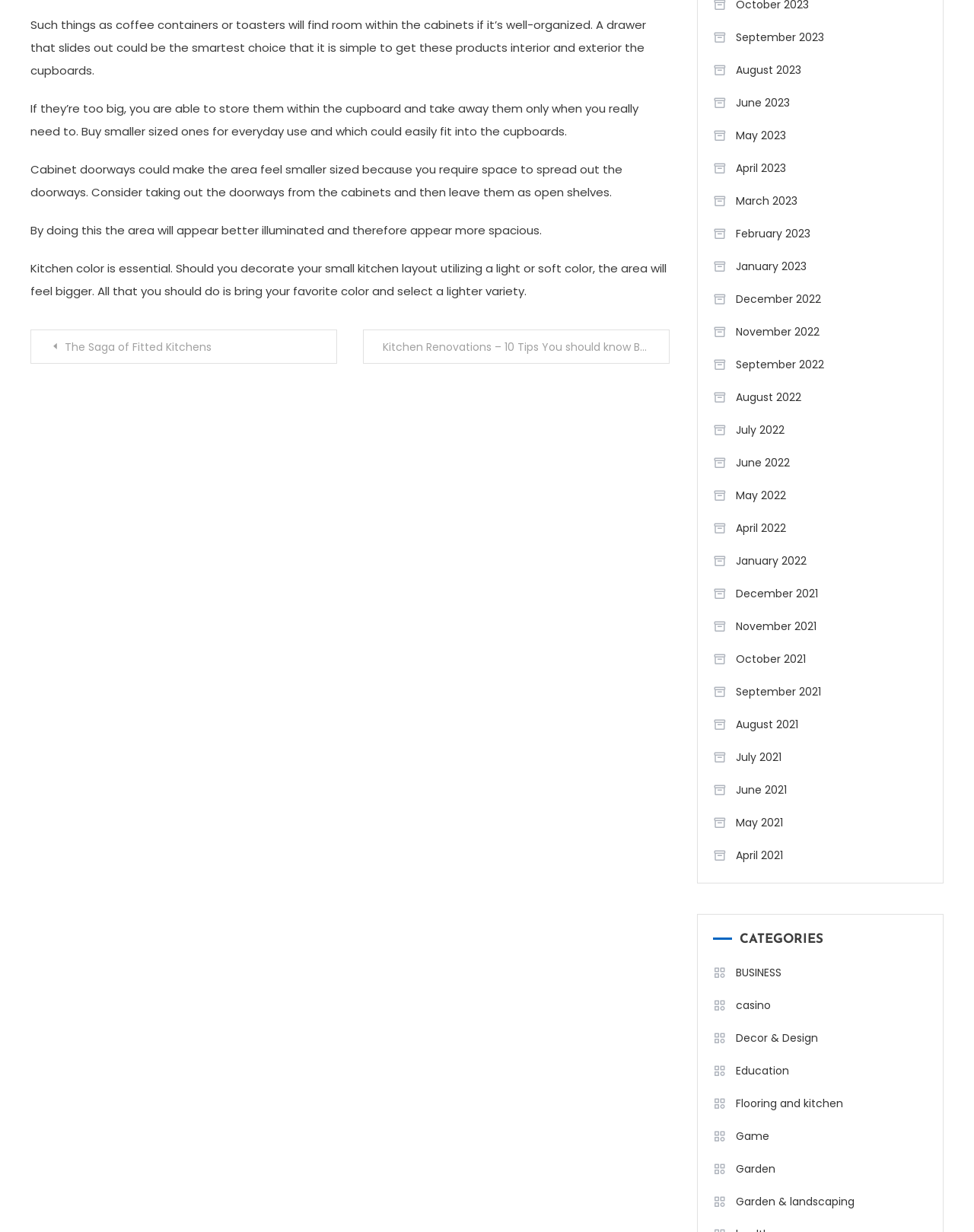How many months are listed in the archive section?
Answer the question with as much detail as possible.

The webpage has an archive section that lists months from January 2021 to September 2023. There are 24 months listed in total, providing an archive of posts or articles from the past two years.